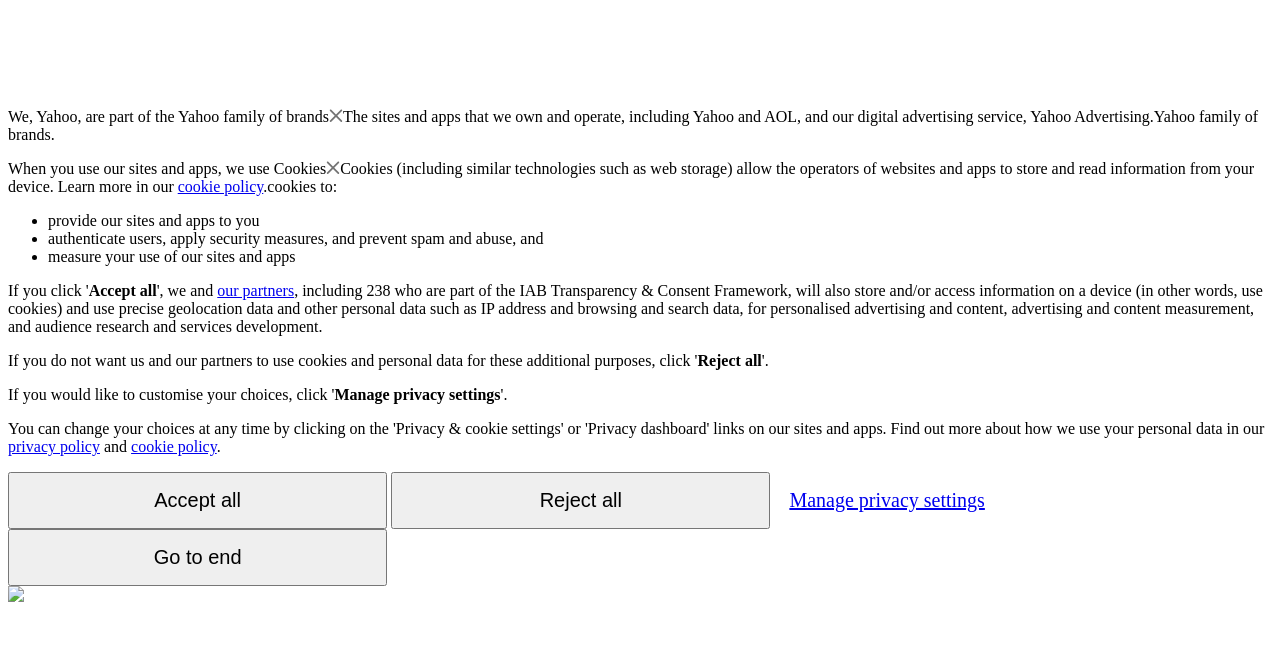Answer in one word or a short phrase: 
What is the purpose of the 'Accept all' button?

To accept all cookies and data storage